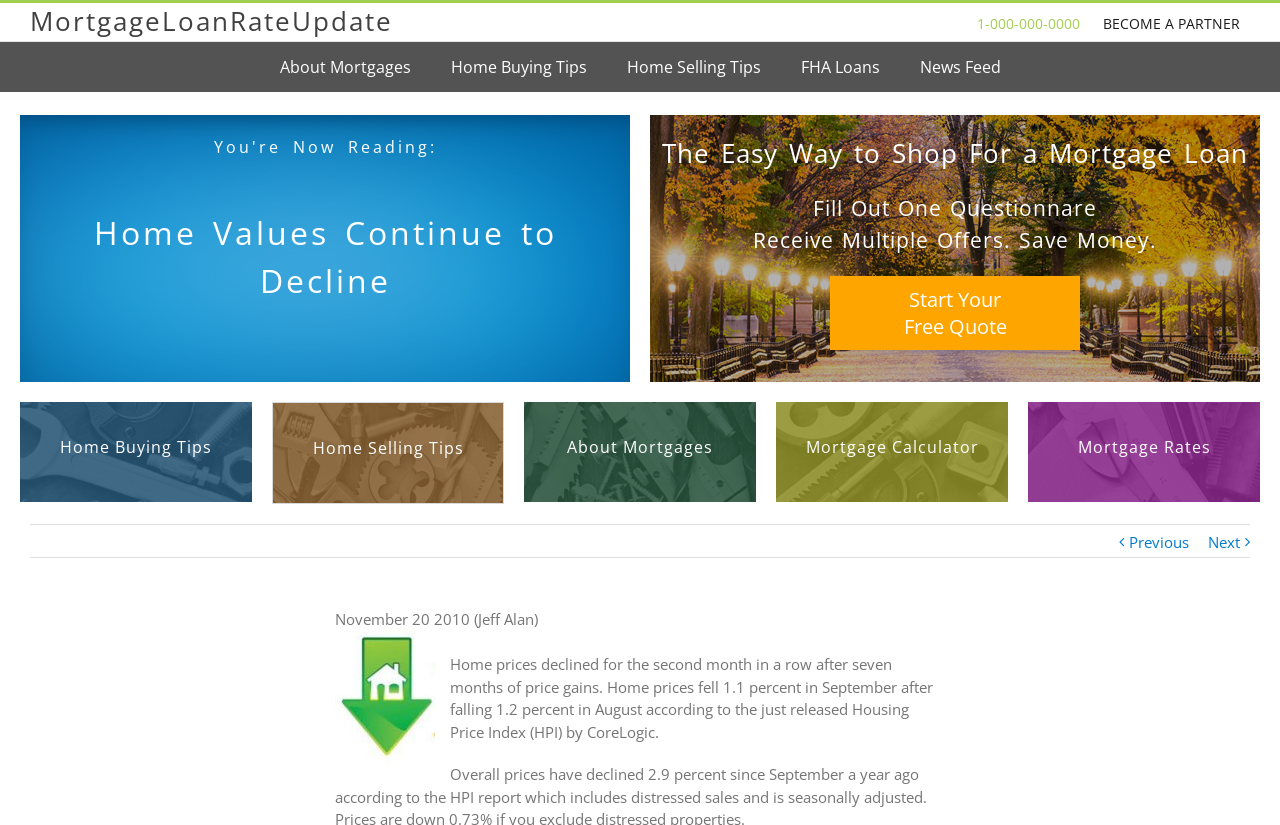Can you provide the bounding box coordinates for the element that should be clicked to implement the instruction: "Click on the 'MortgageLoanRateUpdate' link"?

[0.023, 0.022, 0.307, 0.042]